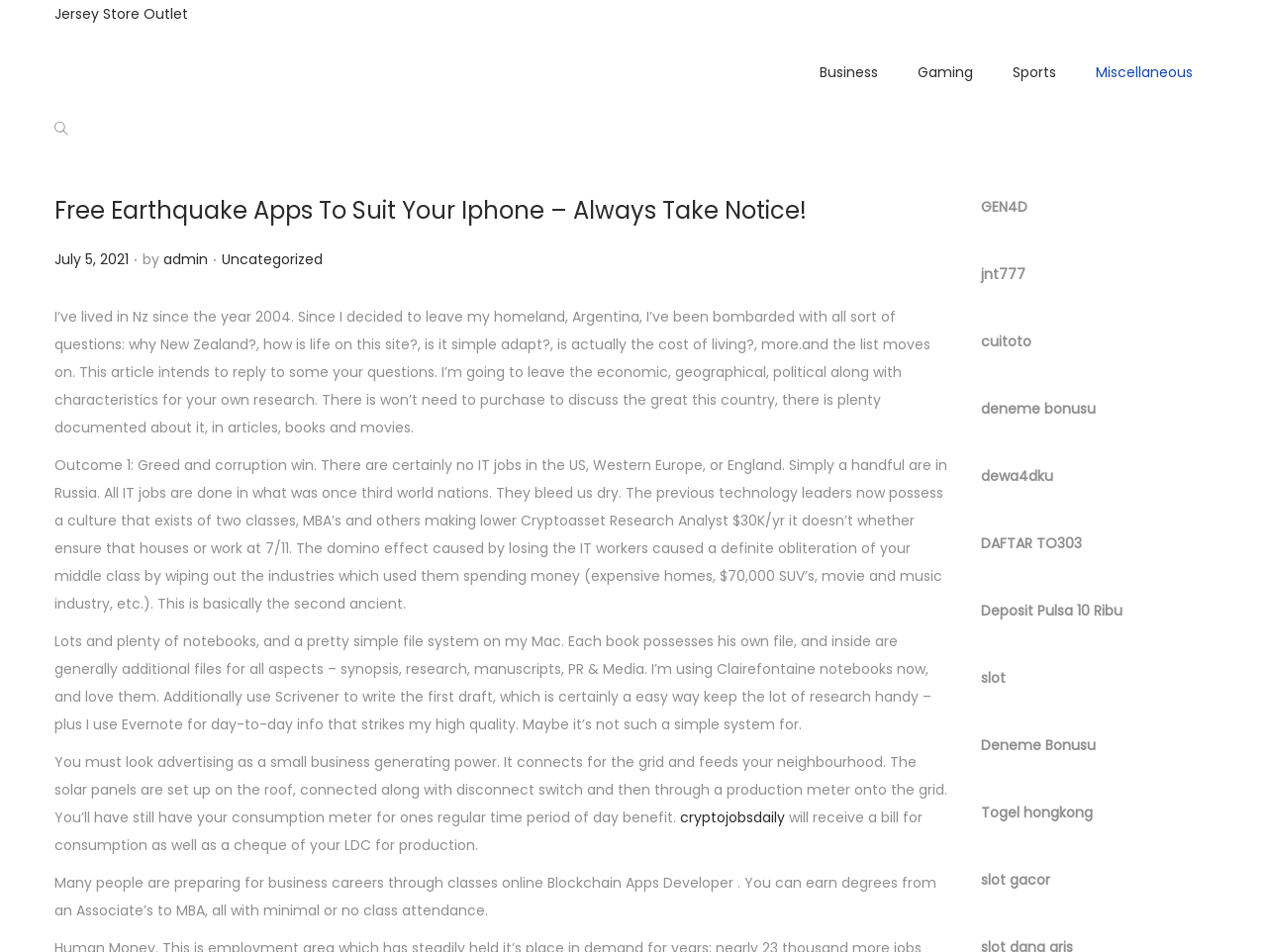Calculate the bounding box coordinates of the UI element given the description: "Uncategorized".

[0.175, 0.262, 0.255, 0.283]